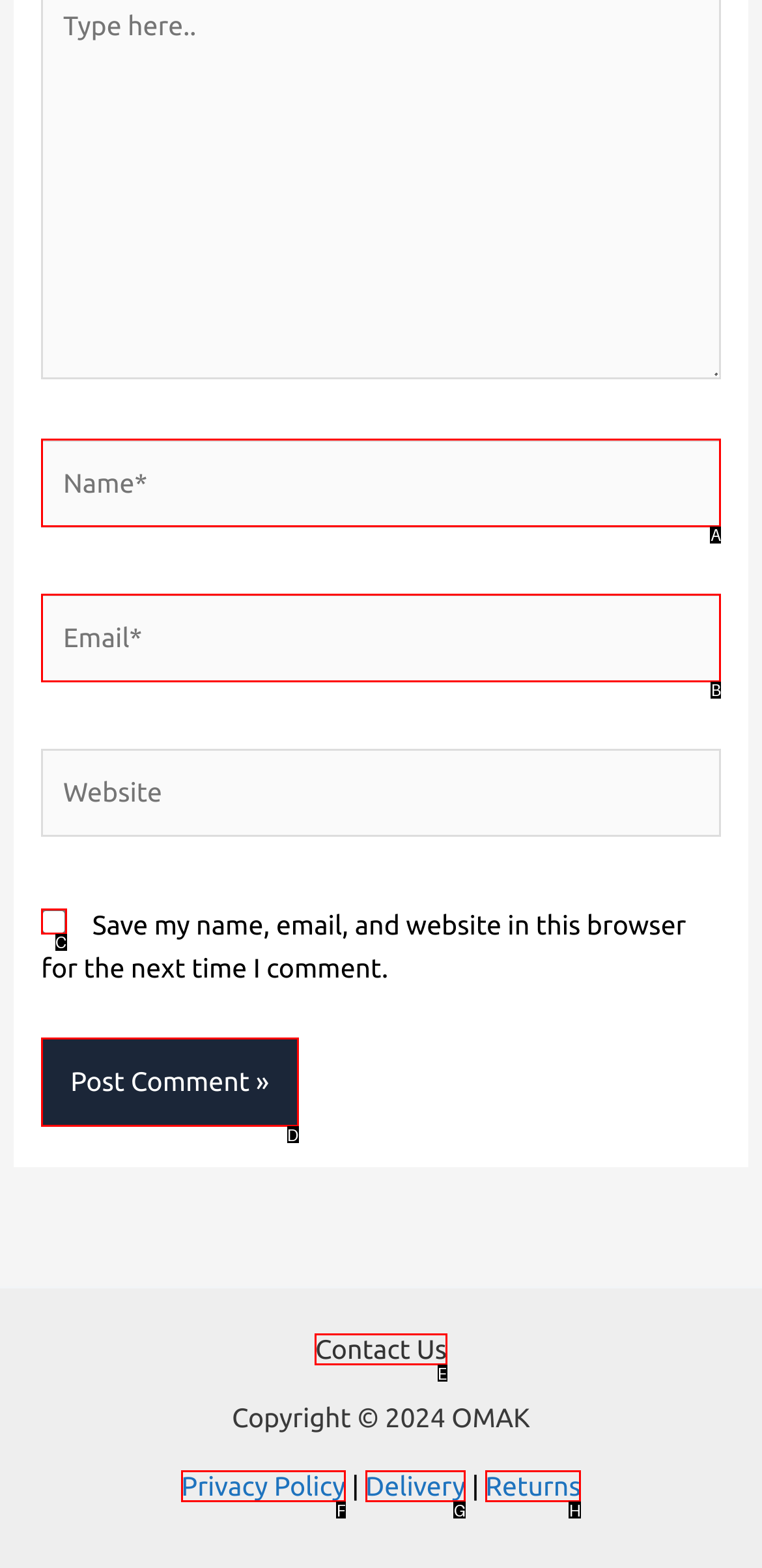Determine the letter of the UI element that will complete the task: Enter your name
Reply with the corresponding letter.

A